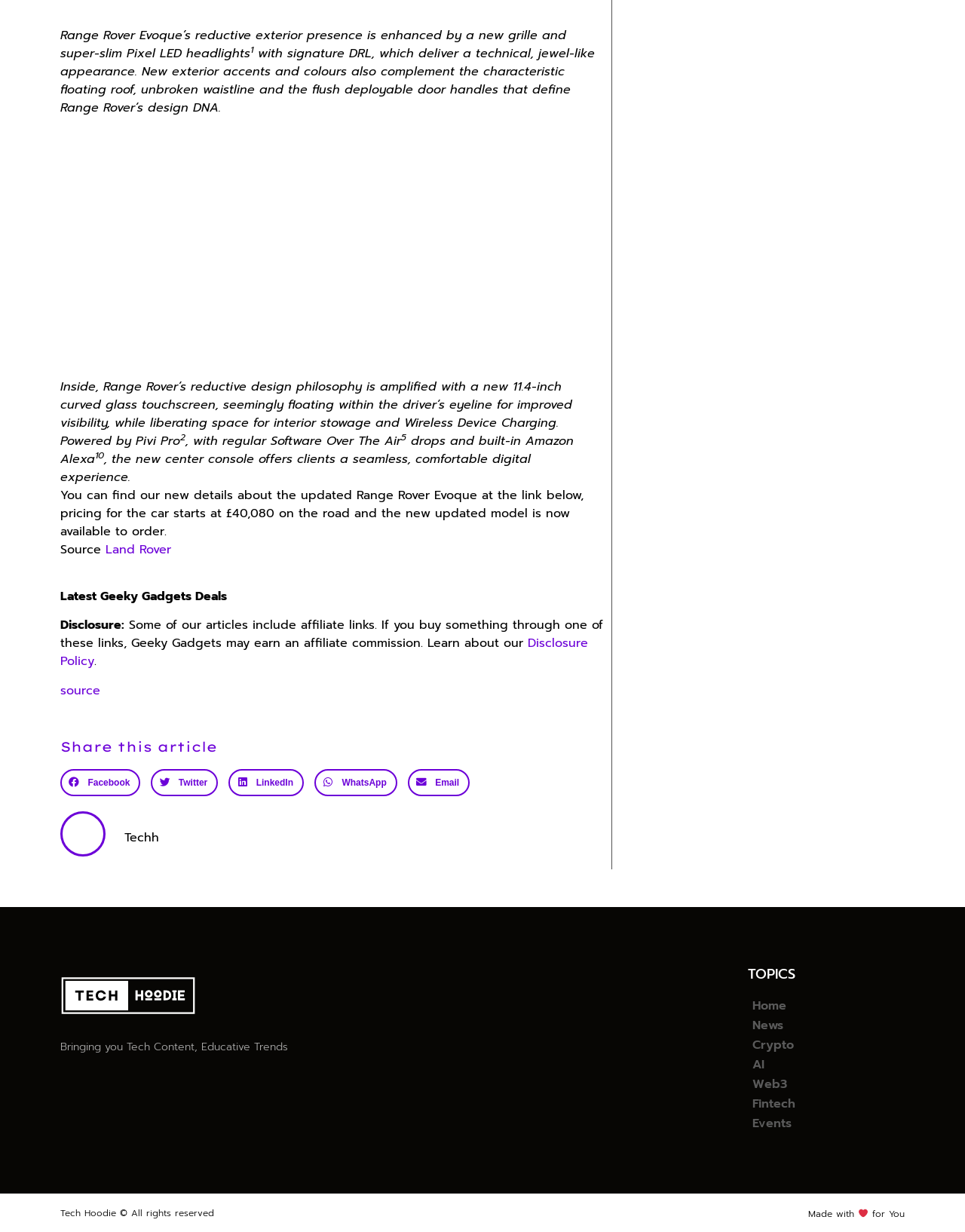Please locate the bounding box coordinates of the element that needs to be clicked to achieve the following instruction: "Click the 'Disclosure Policy' link". The coordinates should be four float numbers between 0 and 1, i.e., [left, top, right, bottom].

[0.062, 0.515, 0.609, 0.544]